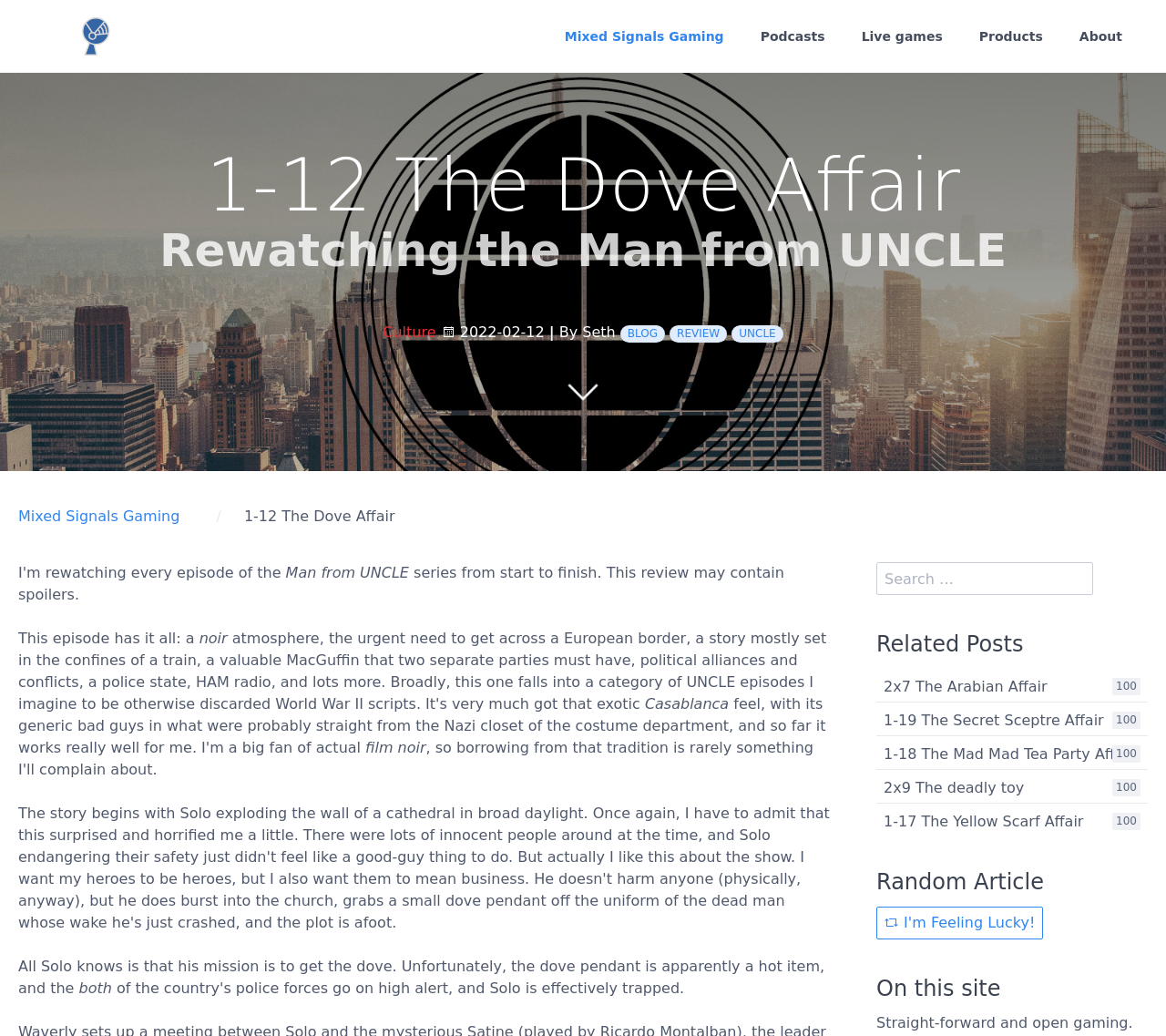What is the primary heading on this webpage?

1-12 The Dove Affair